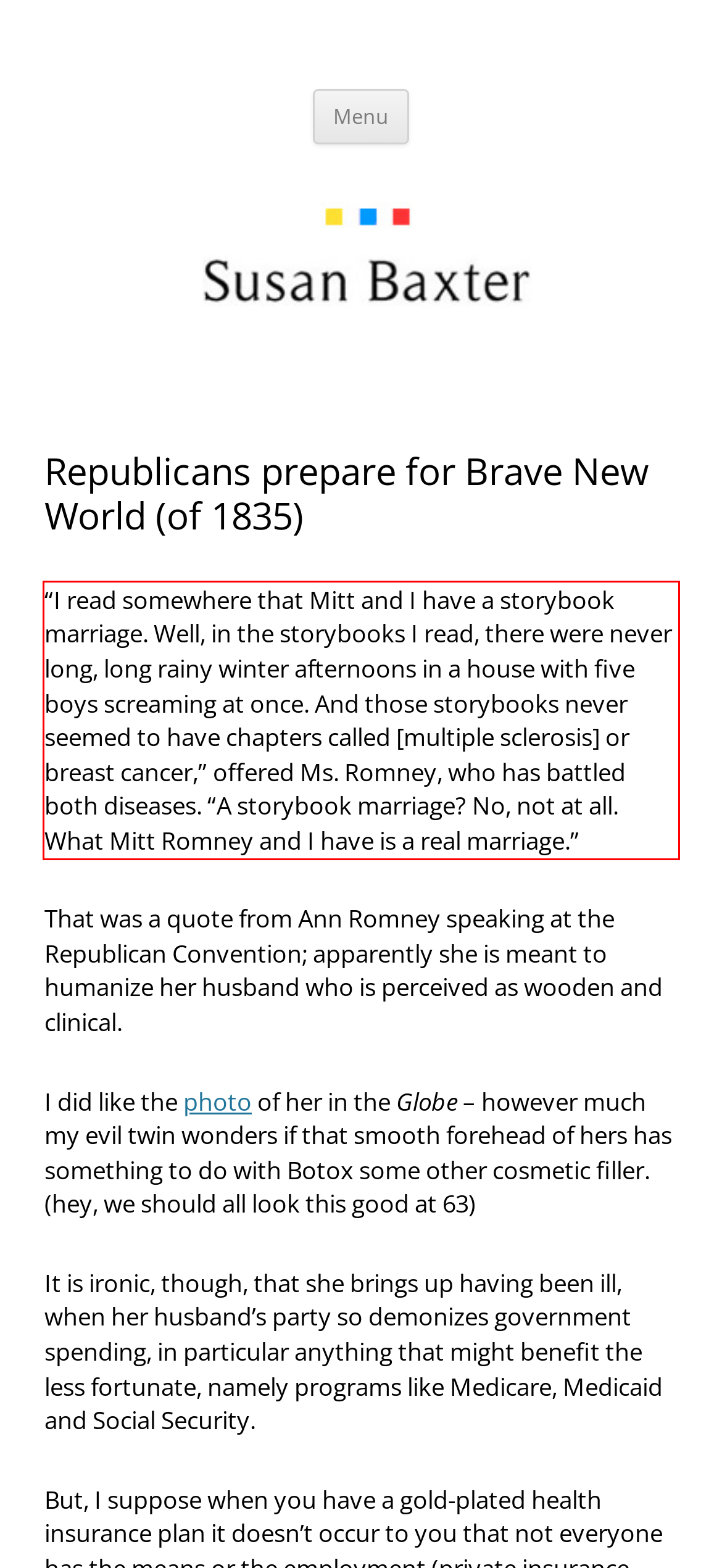Within the provided webpage screenshot, find the red rectangle bounding box and perform OCR to obtain the text content.

“I read somewhere that Mitt and I have a storybook marriage. Well, in the storybooks I read, there were never long, long rainy winter afternoons in a house with five boys screaming at once. And those storybooks never seemed to have chapters called [multiple sclerosis] or breast cancer,” offered Ms. Romney, who has battled both diseases. “A storybook marriage? No, not at all. What Mitt Romney and I have is a real marriage.”